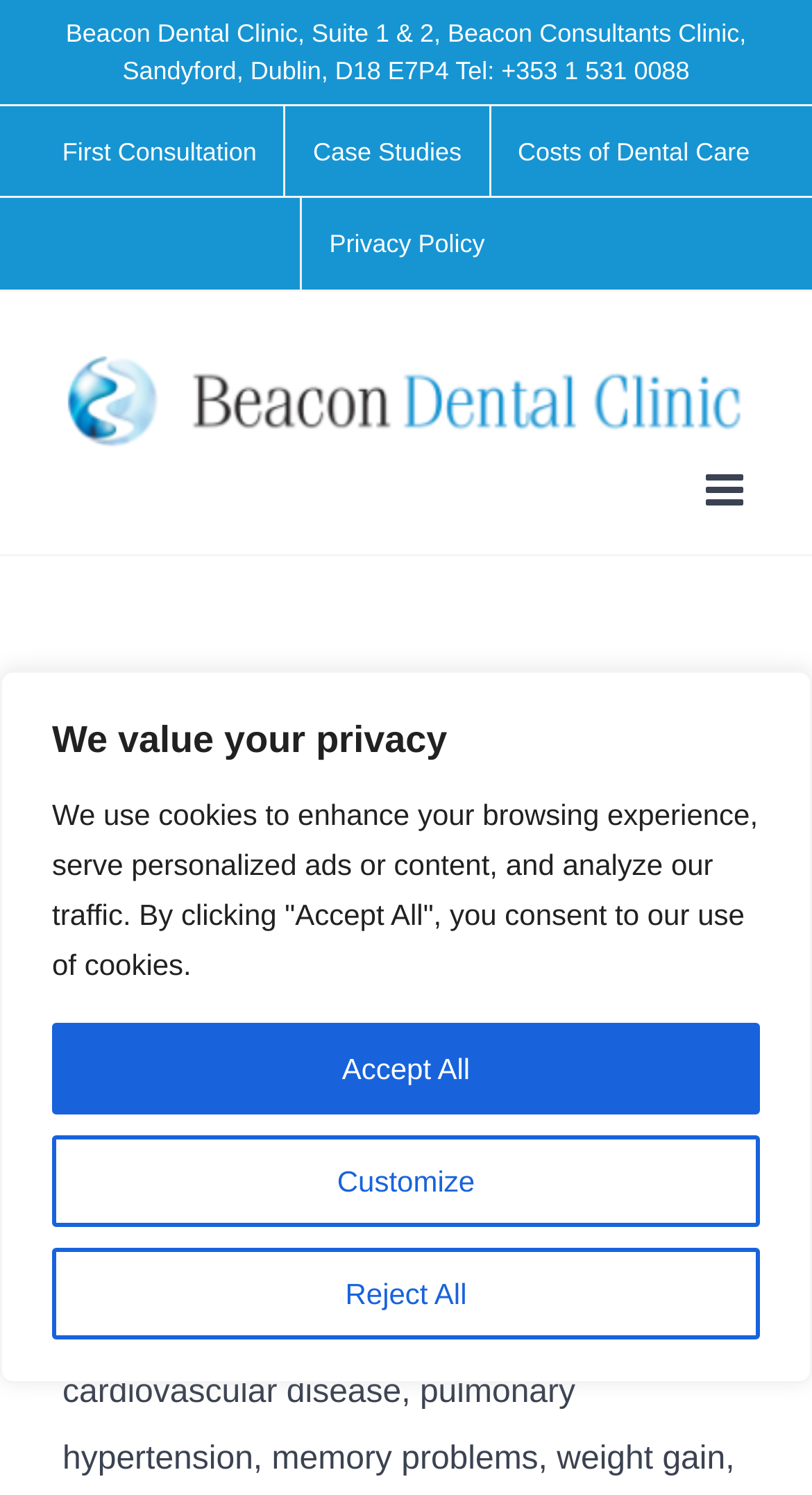Find the bounding box coordinates of the clickable area required to complete the following action: "Click the 'Costs of Dental Care' link".

[0.604, 0.072, 0.957, 0.133]